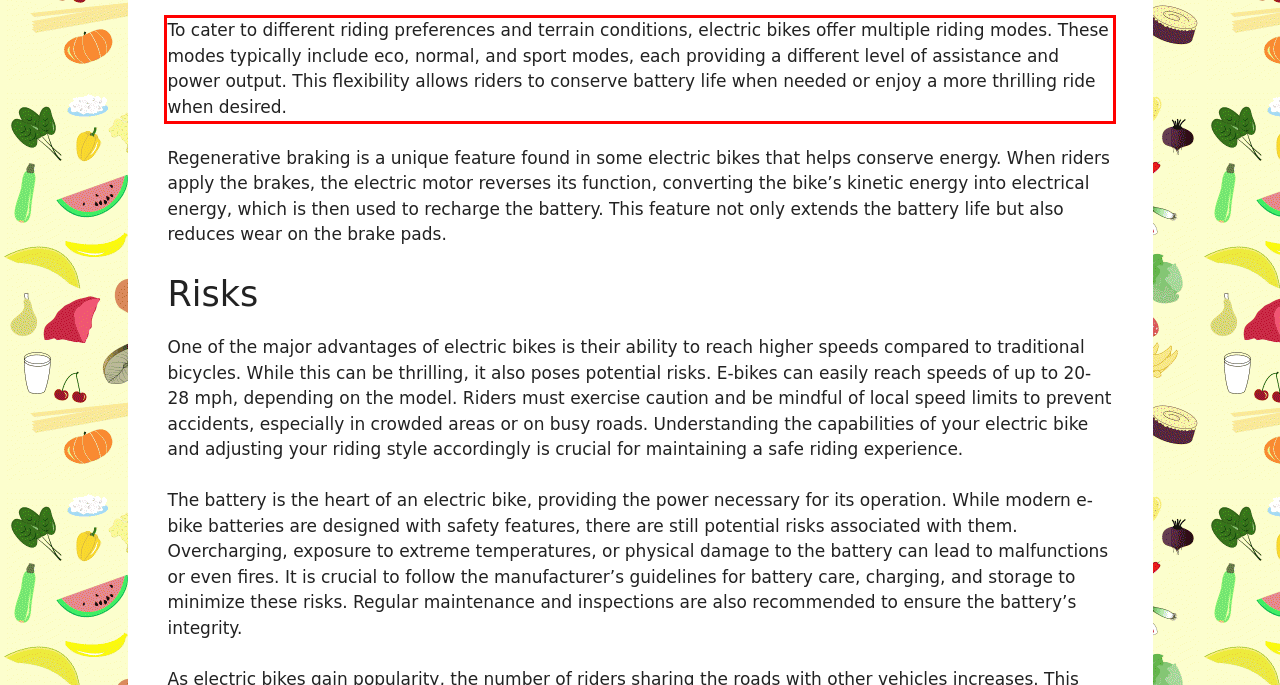Given a screenshot of a webpage containing a red bounding box, perform OCR on the text within this red bounding box and provide the text content.

To cater to different riding preferences and terrain conditions, electric bikes offer multiple riding modes. These modes typically include eco, normal, and sport modes, each providing a different level of assistance and power output. This flexibility allows riders to conserve battery life when needed or enjoy a more thrilling ride when desired.